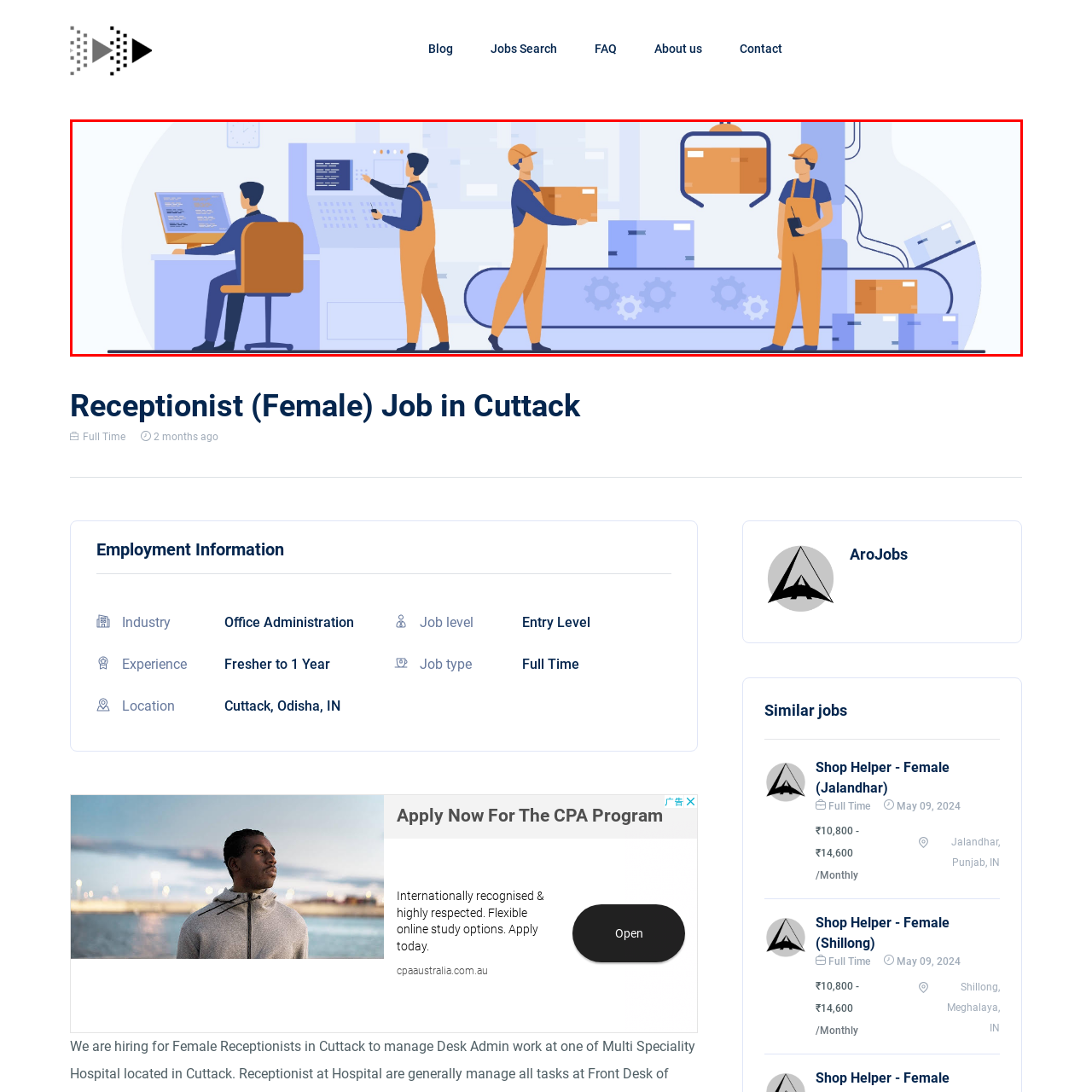Generate a detailed caption for the image within the red outlined area.

The image depicts a busy warehouse or factory setting, showcasing a team of workers engaged in various tasks associated with logistics and operations. On the left, a staff member is seated at a computer, likely monitoring workflows or controlling machinery, emphasized by their focused posture. Next, another worker interacts with a screen while handling packages, illustrating the blend of technology and manual labor. A third worker is seen moving a package towards a conveyor belt, essential for sorting or transporting goods. Above them, a mechanical arm lifts a box, highlighting the automation integrated into modern industrial processes. The overall atmosphere suggests efficiency and teamwork in a productive work environment, with a palette of blue and orange tones adding to the visual appeal.